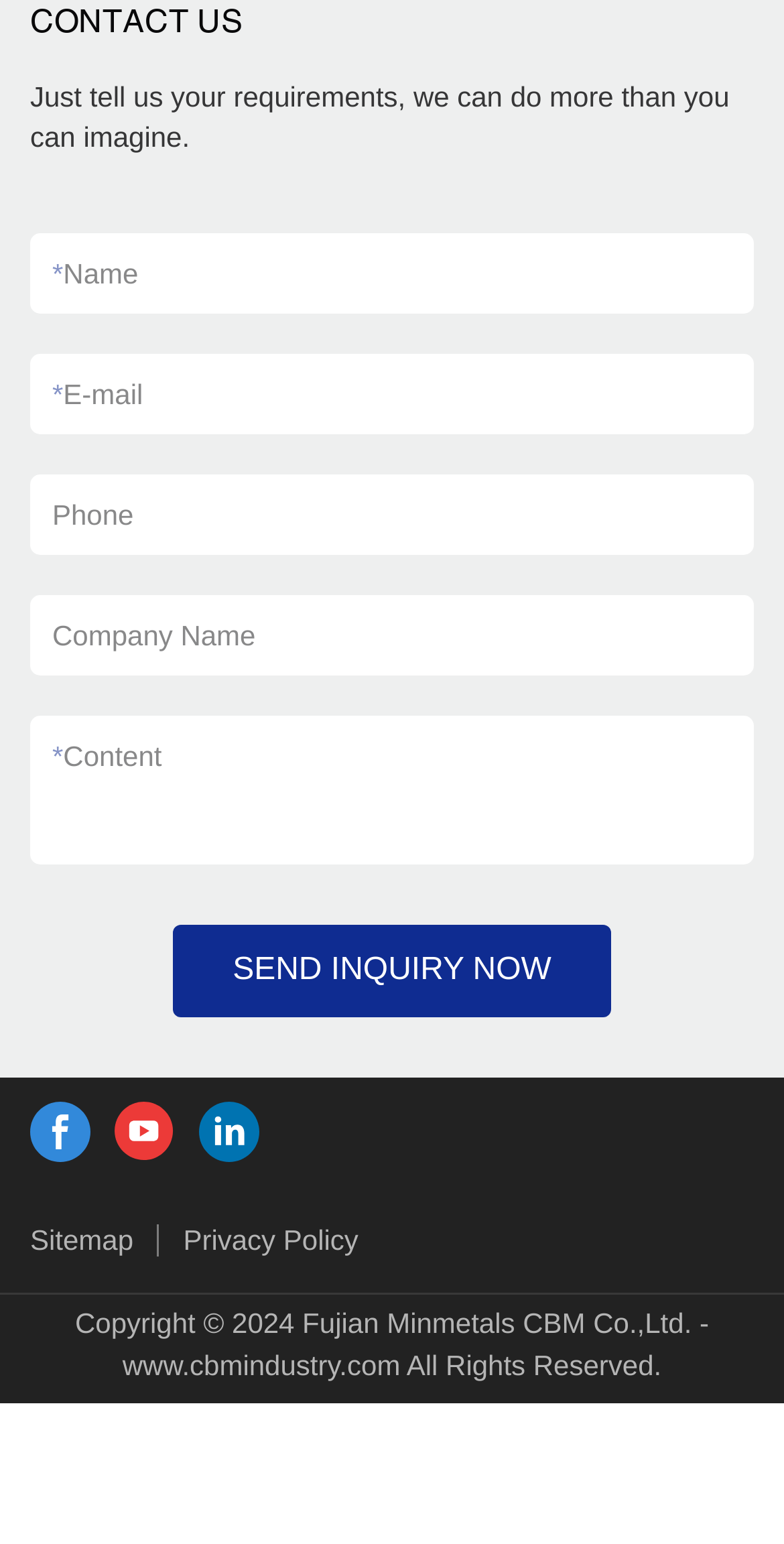Locate the bounding box coordinates of the element that needs to be clicked to carry out the instruction: "Click the SEND INQUIRY NOW button". The coordinates should be given as four float numbers ranging from 0 to 1, i.e., [left, top, right, bottom].

[0.22, 0.599, 0.78, 0.659]